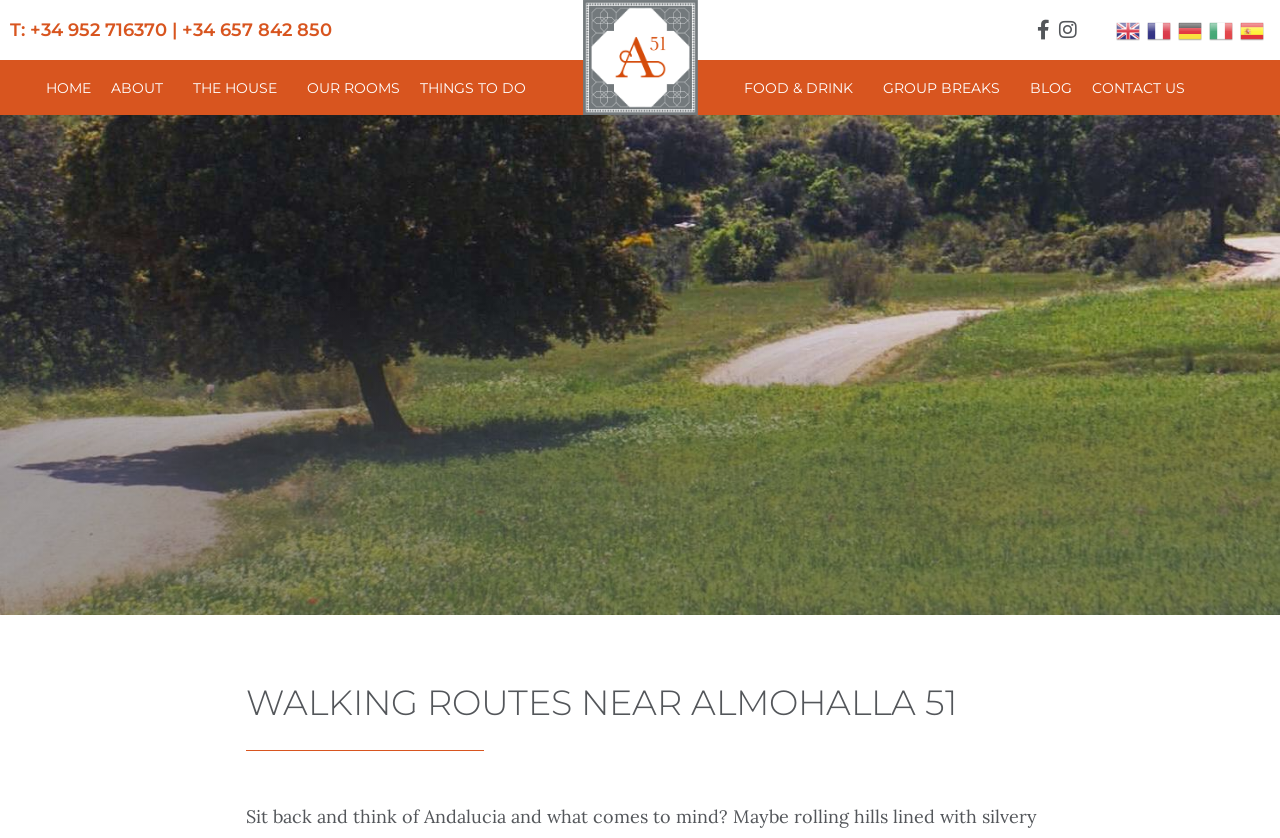Answer the question briefly using a single word or phrase: 
What is the name of the hotel?

Almohalla 51